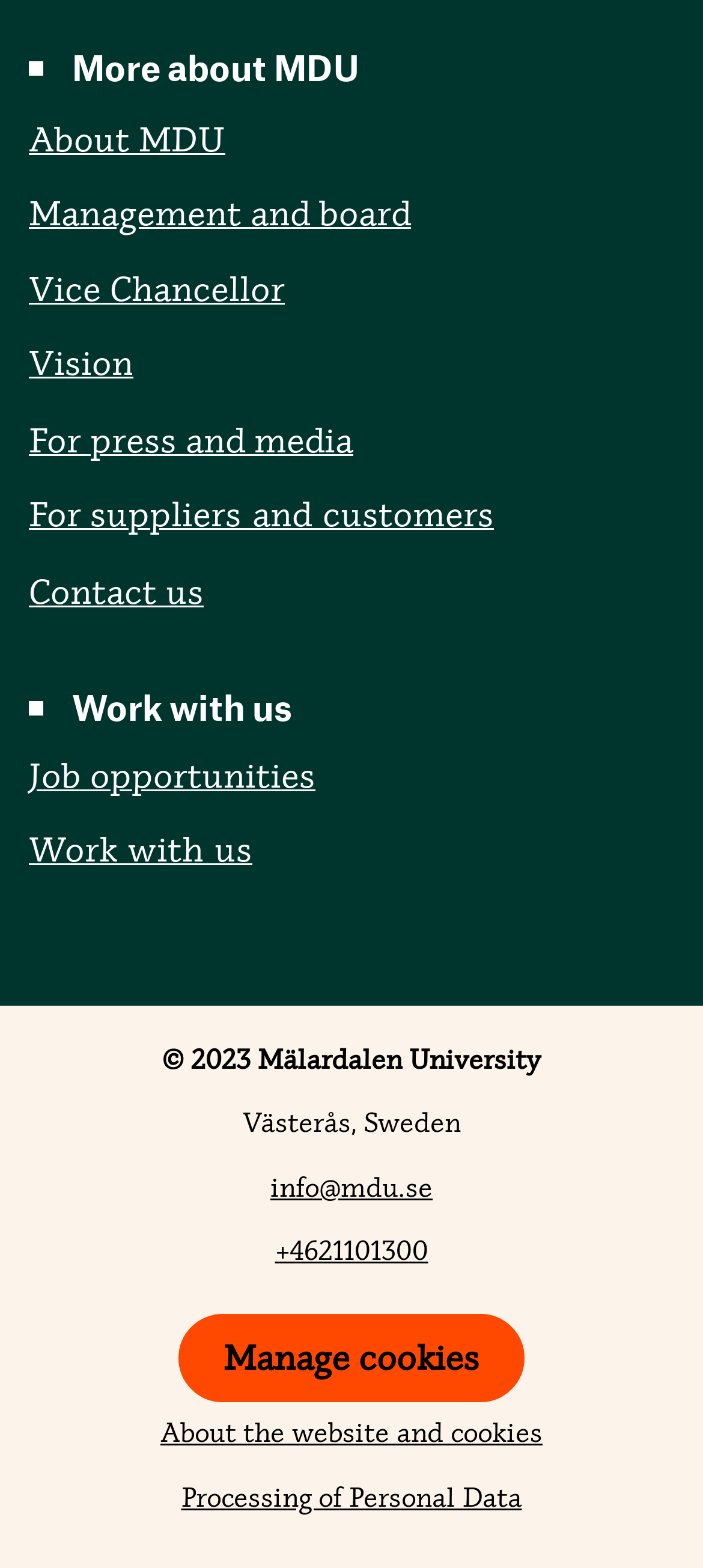Please provide the bounding box coordinates in the format (top-left x, top-left y, bottom-right x, bottom-right y). Remember, all values are floating point numbers between 0 and 1. What is the bounding box coordinate of the region described as: Processing of Personal Data

[0.258, 0.945, 0.742, 0.966]